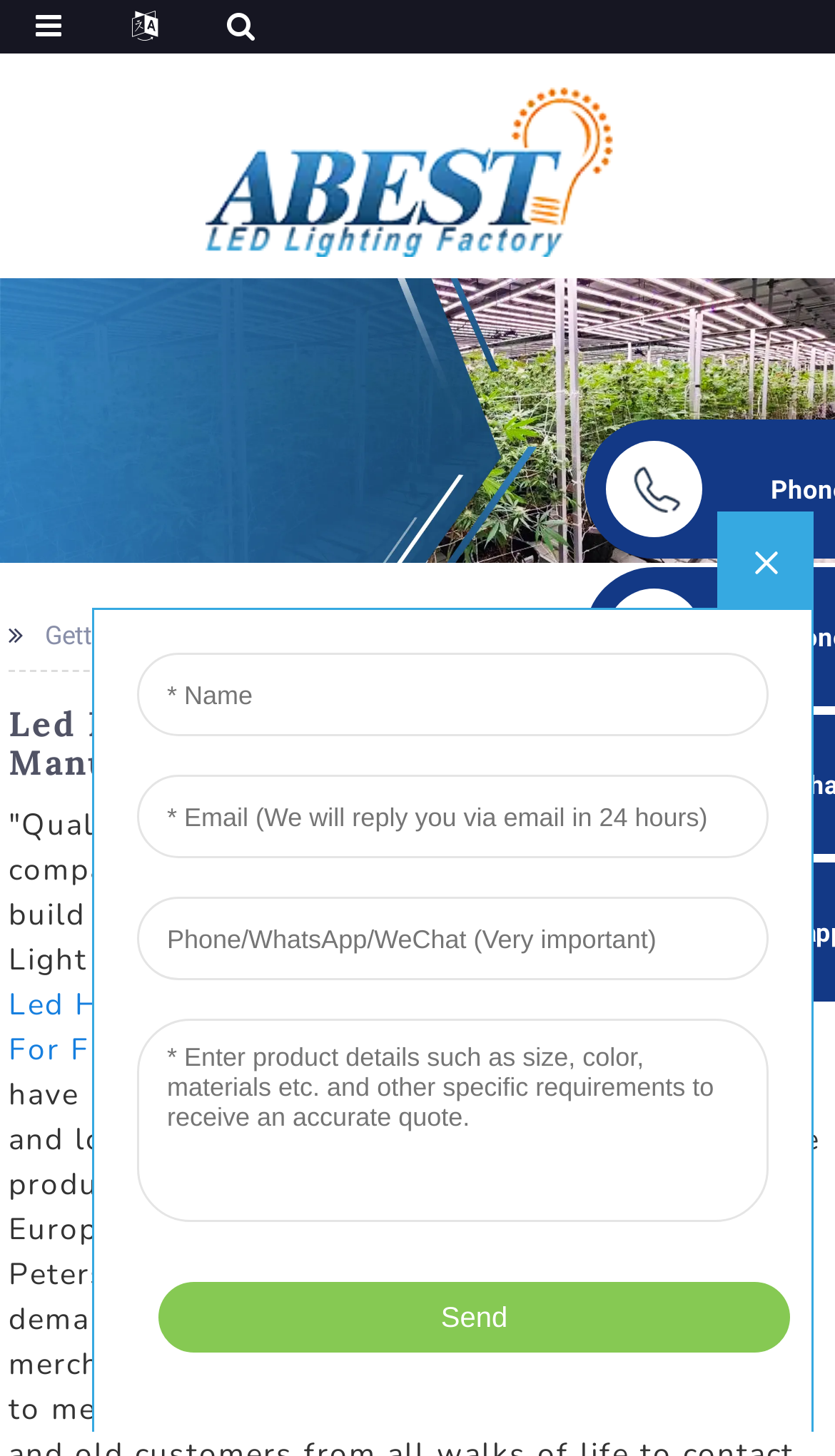Identify and extract the main heading from the webpage.

Led Light Price - China Factory, Suppliers, Manufacturers